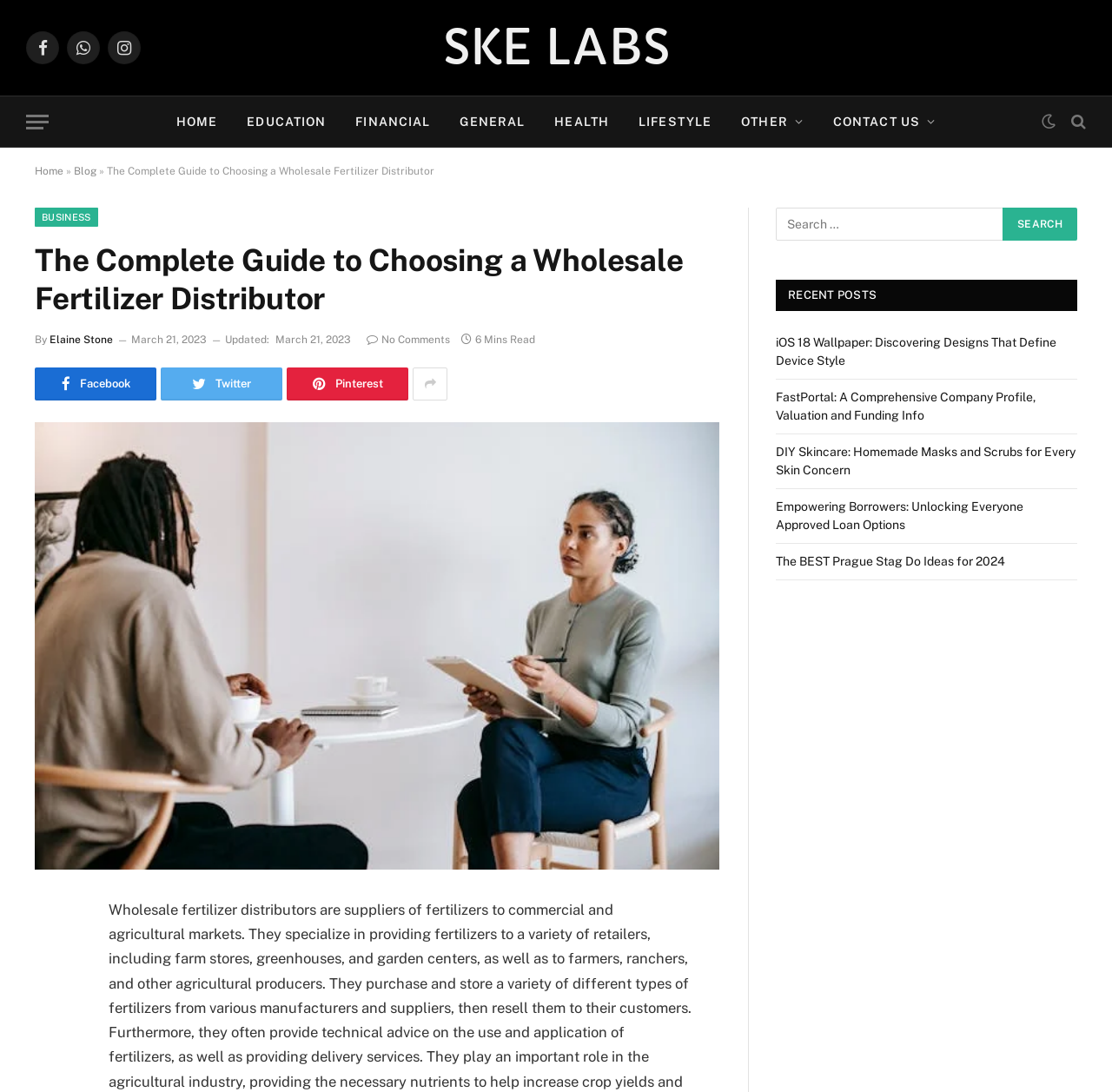Can you provide the bounding box coordinates for the element that should be clicked to implement the instruction: "Contact us"?

[0.736, 0.088, 0.855, 0.134]